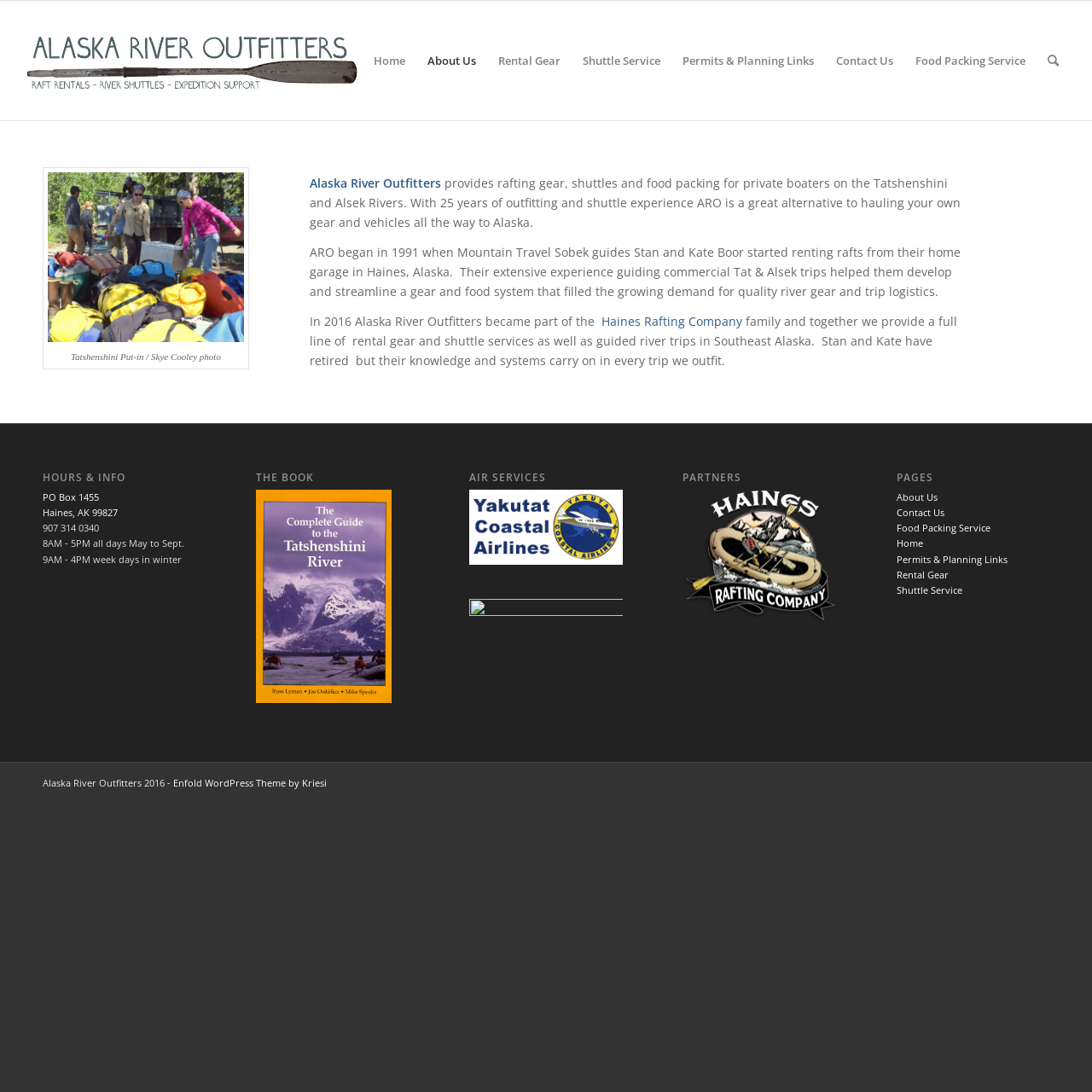Give a complete and precise description of the webpage's appearance.

The webpage is about Alaska River Outfitters, a company that provides rafting gear, shuttles, and food packing services for private boaters on the Tatshenshini and Alsek Rivers. 

At the top of the page, there is a logo of Alaska River Outfitters, which is an image with a link. Next to the logo, there are several links to different pages, including Home, About Us, Rental Gear, Shuttle Service, Permits & Planning Links, Contact Us, and Food Packing Service. 

Below the top navigation bar, there is a main section that contains an image with a caption, "Tatshenshini Put-in / Skye Cooley photo". The image is positioned to the left, and to its right, there are three paragraphs of text that describe the company's services and history. 

The first paragraph explains that Alaska River Outfitters provides rafting gear, shuttles, and food packing services for private boaters. The second paragraph describes the company's history, stating that it was founded in 1991 by Mountain Travel Sobek guides Stan and Kate Boor. The third paragraph mentions that the company became part of the Haines Rafting Company in 2016 and provides a full line of rental gear and shuttle services.

To the right of the main section, there are several sections with headings, including HOURS & INFO, THE BOOK, AIR SERVICES, PARTNERS, and PAGES. Each section contains links or text that provide more information about the company's hours, services, and partners.

At the bottom of the page, there is a footer section that contains a copyright notice and a link to the Enfold WordPress Theme by Kriesi.